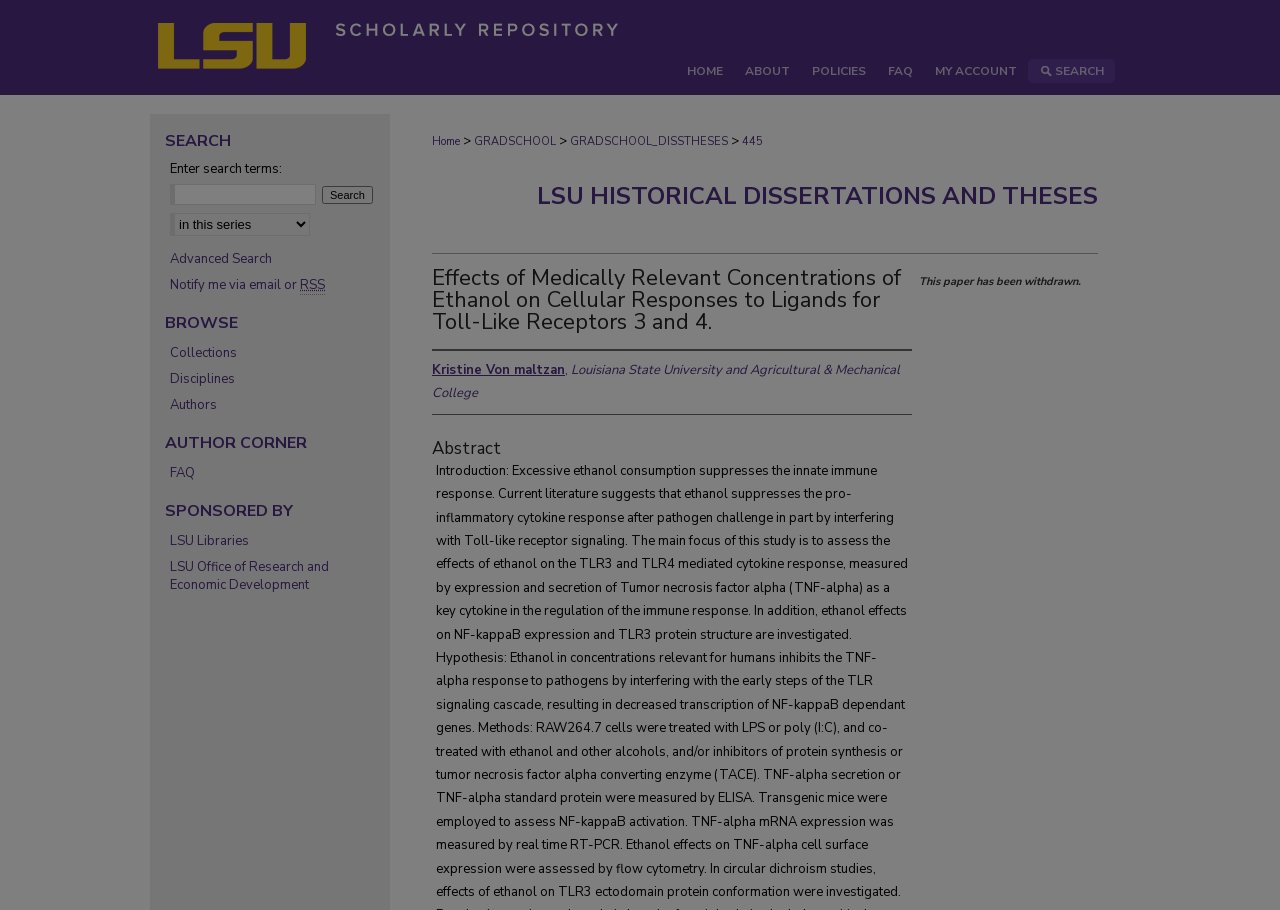Determine the bounding box coordinates of the element that should be clicked to execute the following command: "go to home page".

None